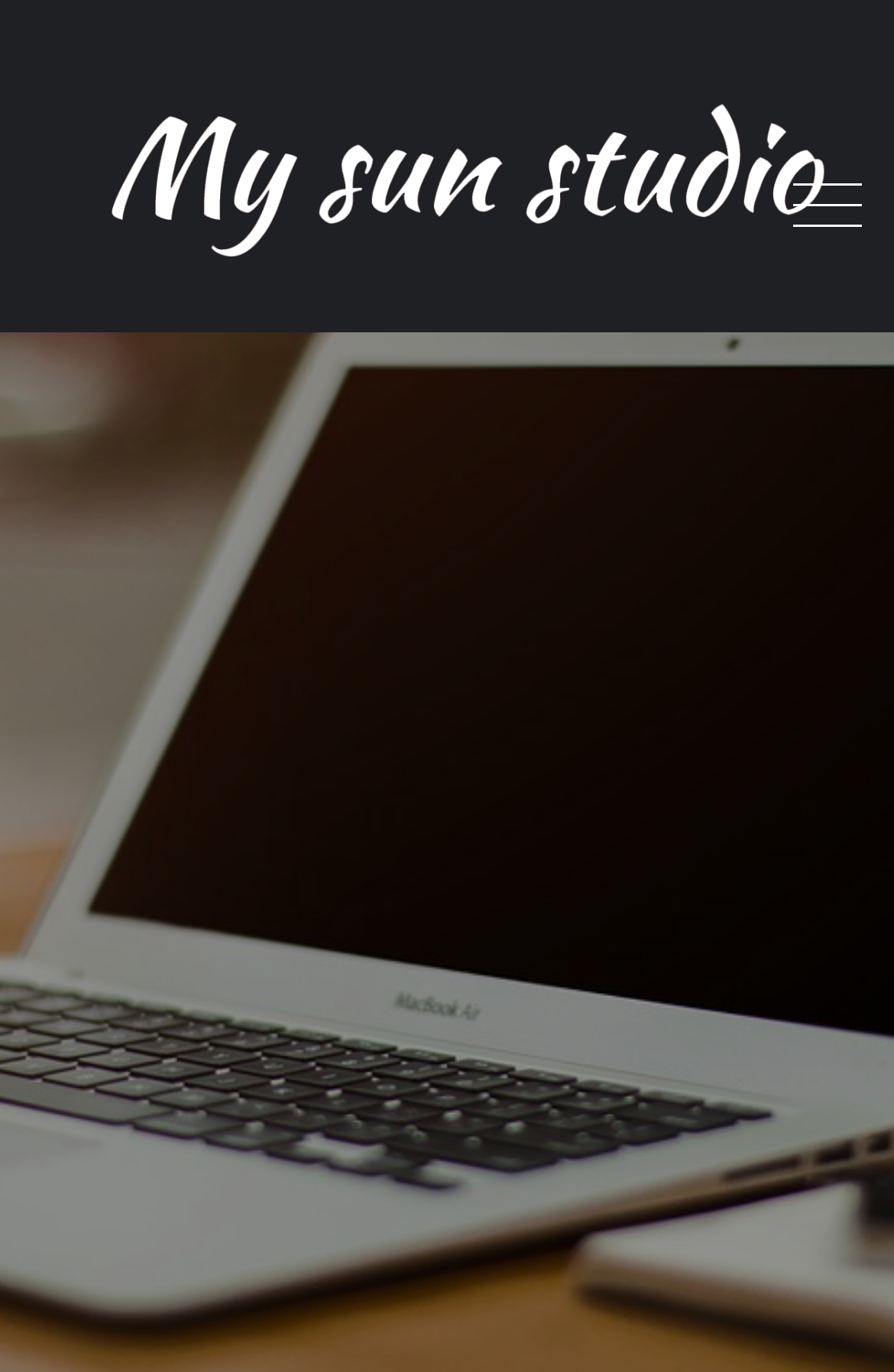Determine the main headline of the webpage and provide its text.

How to Use a DSLR Camera – Buttons and Settings Explained